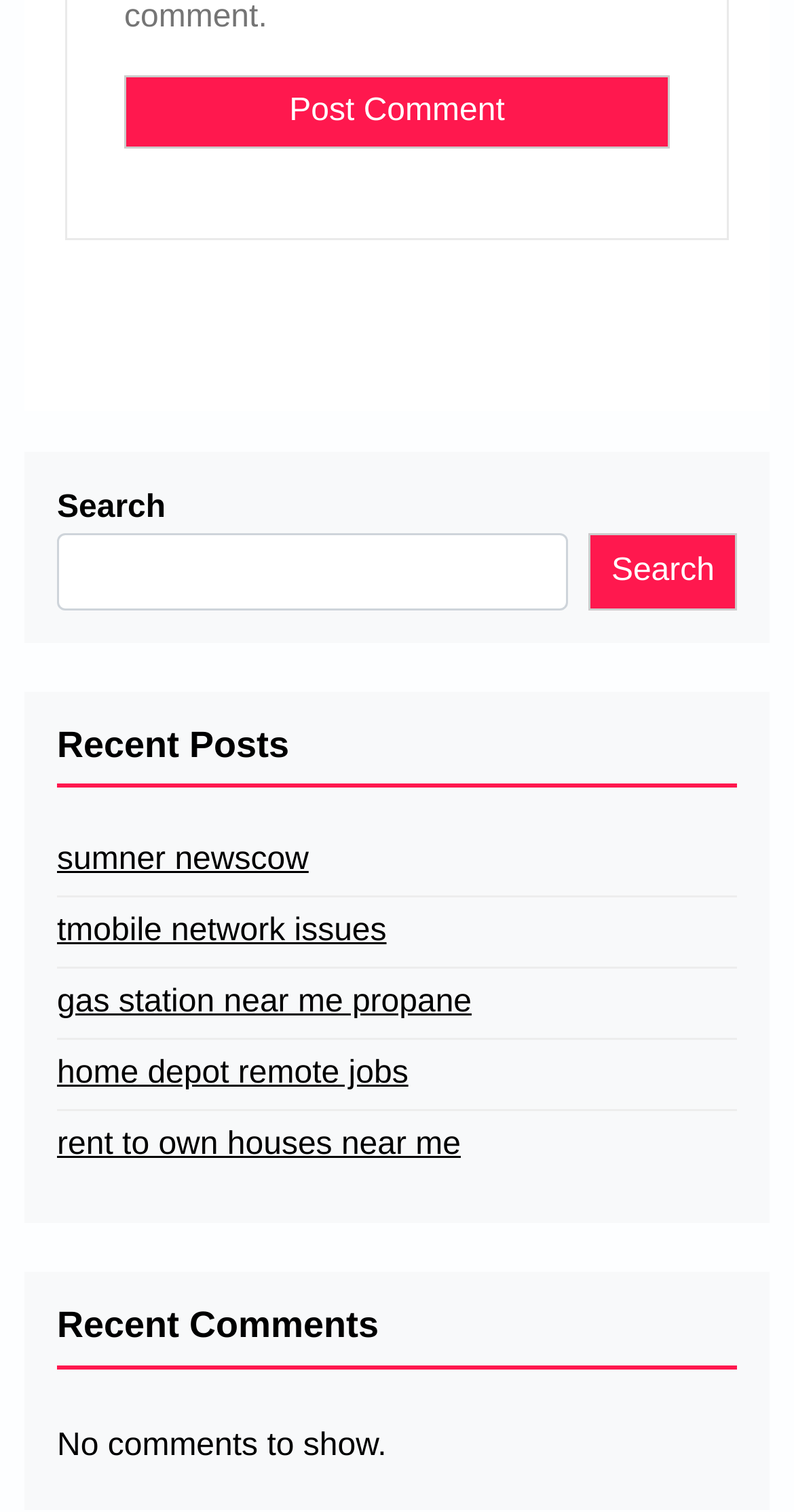Refer to the image and provide an in-depth answer to the question: 
What type of content is listed below 'Recent Posts'?

The section labeled 'Recent Posts' contains a list of links, which are likely titles of recent blog posts or articles, allowing users to access and read the content.